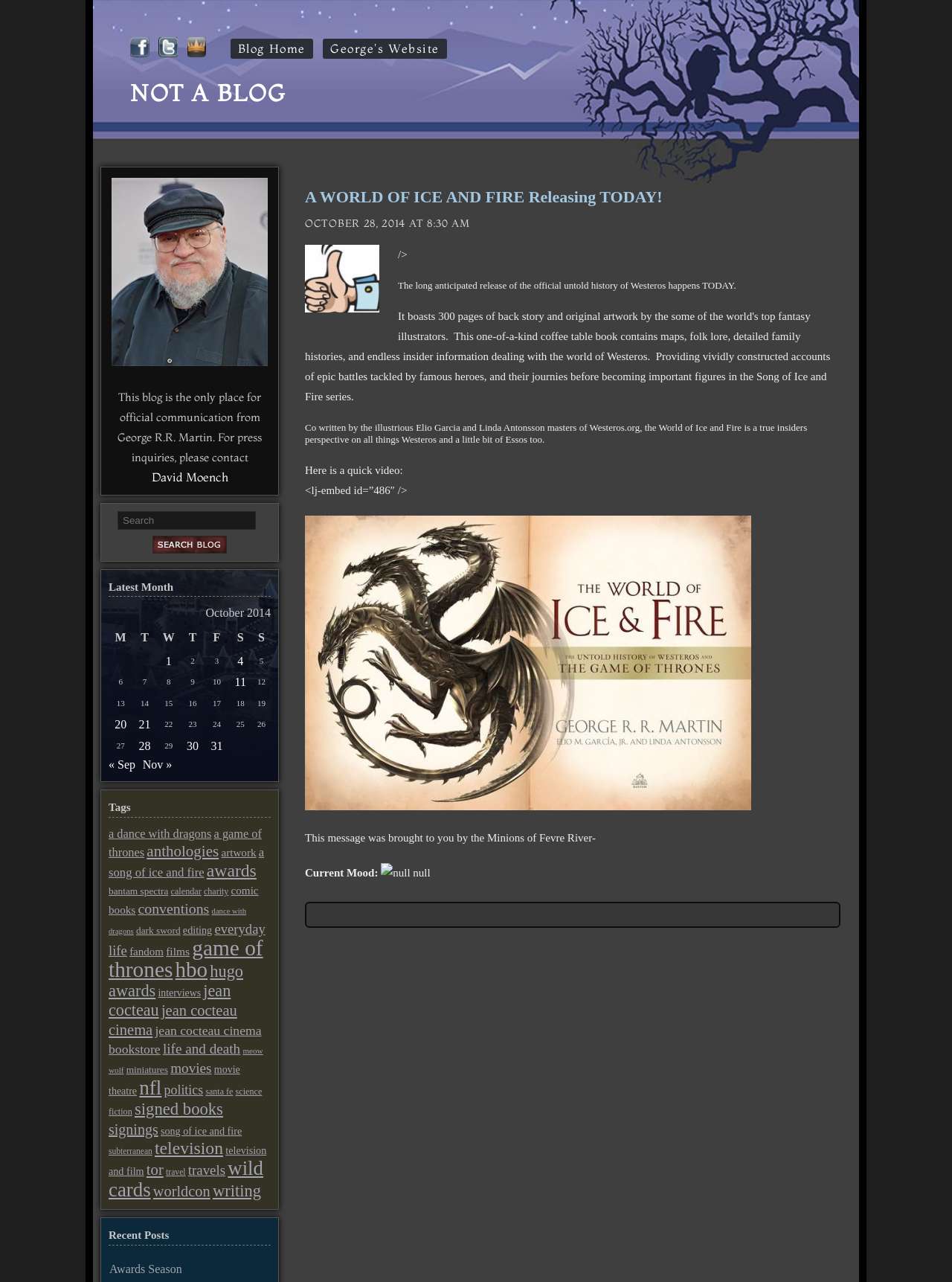Describe every aspect of the webpage comprehensively.

This webpage is a blog titled "Not a Blog" by George R.R. Martin, with a focus on his latest book release, "A World of Ice and Fire". At the top, there are several links to his social media profiles, including Facebook, Twitter, and an app. Below these links, there is a large heading that reads "NOT A BLOG" in bold font.

The main content of the page is a blog post announcing the release of "A World of Ice and Fire", which is accompanied by an image of the book's cover. The post includes a brief summary of the book, which is a comprehensive guide to the world of Westeros and Essos. There is also a video embedded in the post, which provides more information about the book.

To the right of the blog post, there is a profile picture of George R.R. Martin, as well as a section that displays his current mood. Below this, there is a search bar and a submit button.

The page also features a table of contents for the month of October 2014, which lists the dates of previous blog posts. Each date is a link to the corresponding blog post. The table is divided into columns for each day of the week, with the dates listed in the corresponding columns.

At the bottom of the page, there is a section that provides information about the blog, including a note that it is the only official source of communication from George R.R. Martin. There is also a link to contact his press representative, David Moench.